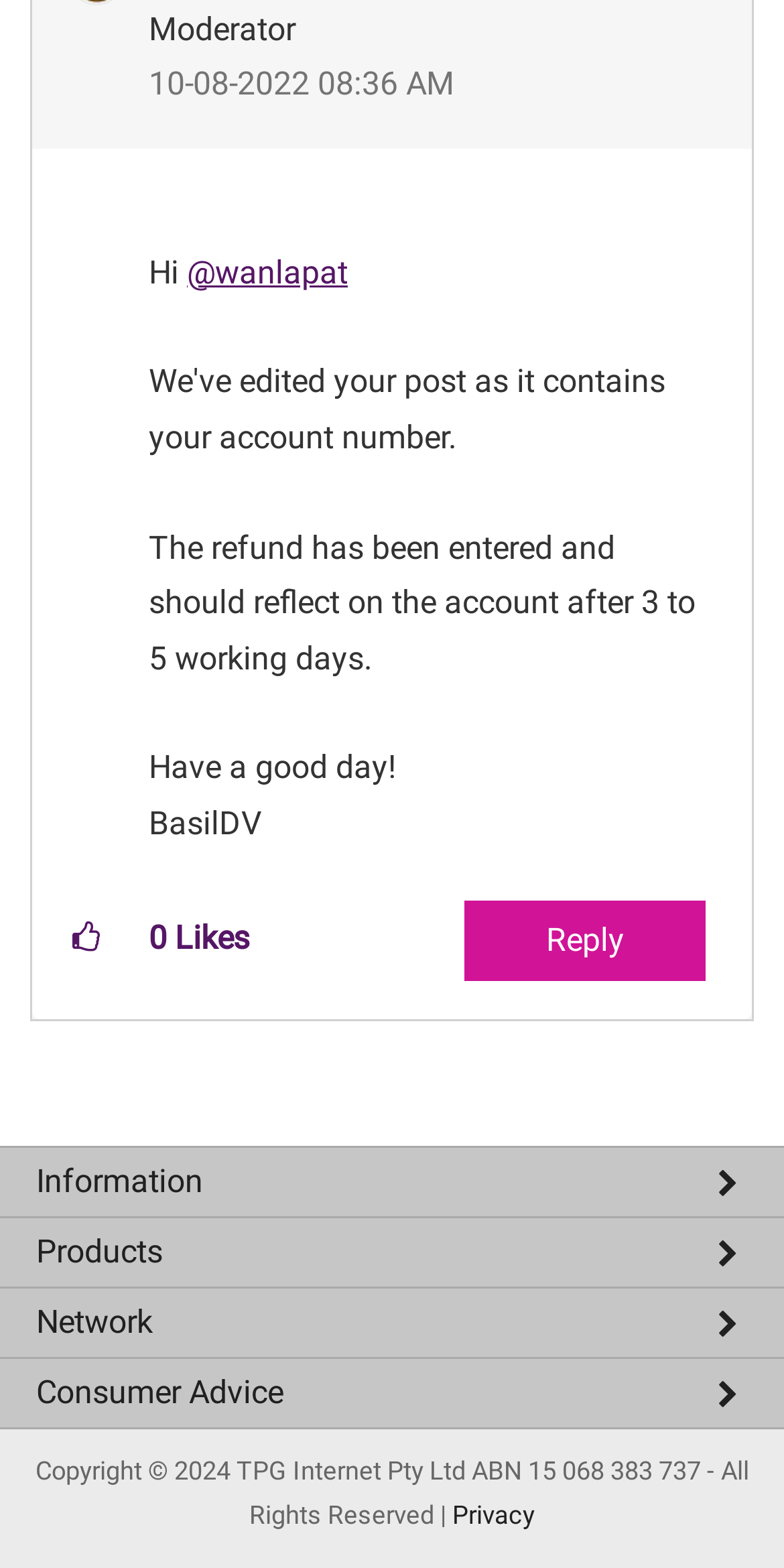Bounding box coordinates are specified in the format (top-left x, top-left y, bottom-right x, bottom-right y). All values are floating point numbers bounded between 0 and 1. Please provide the bounding box coordinate of the region this sentence describes: PAKISTAN BUREAUCRACY

None